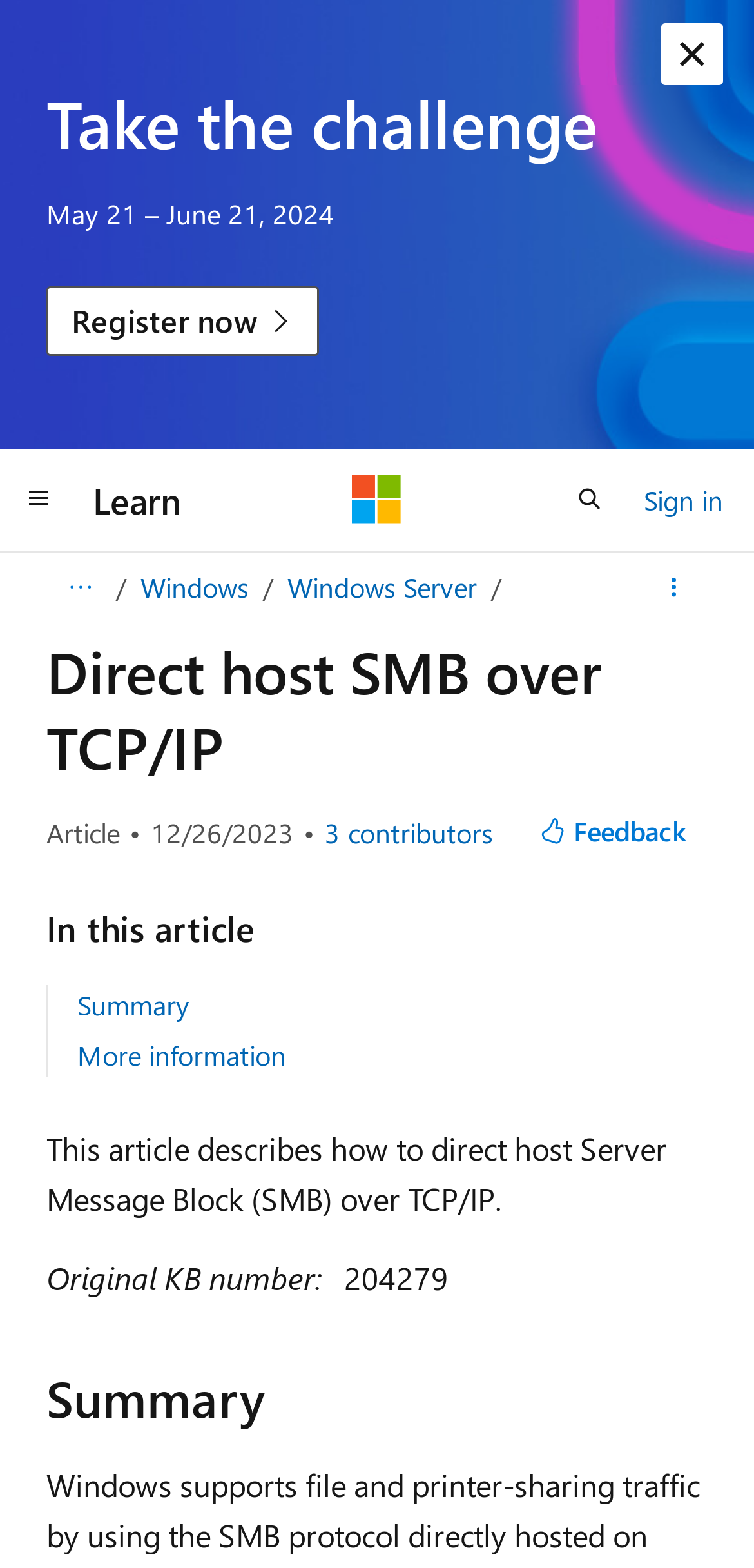Identify the bounding box of the HTML element described as: "3 contributors".

[0.431, 0.521, 0.654, 0.541]